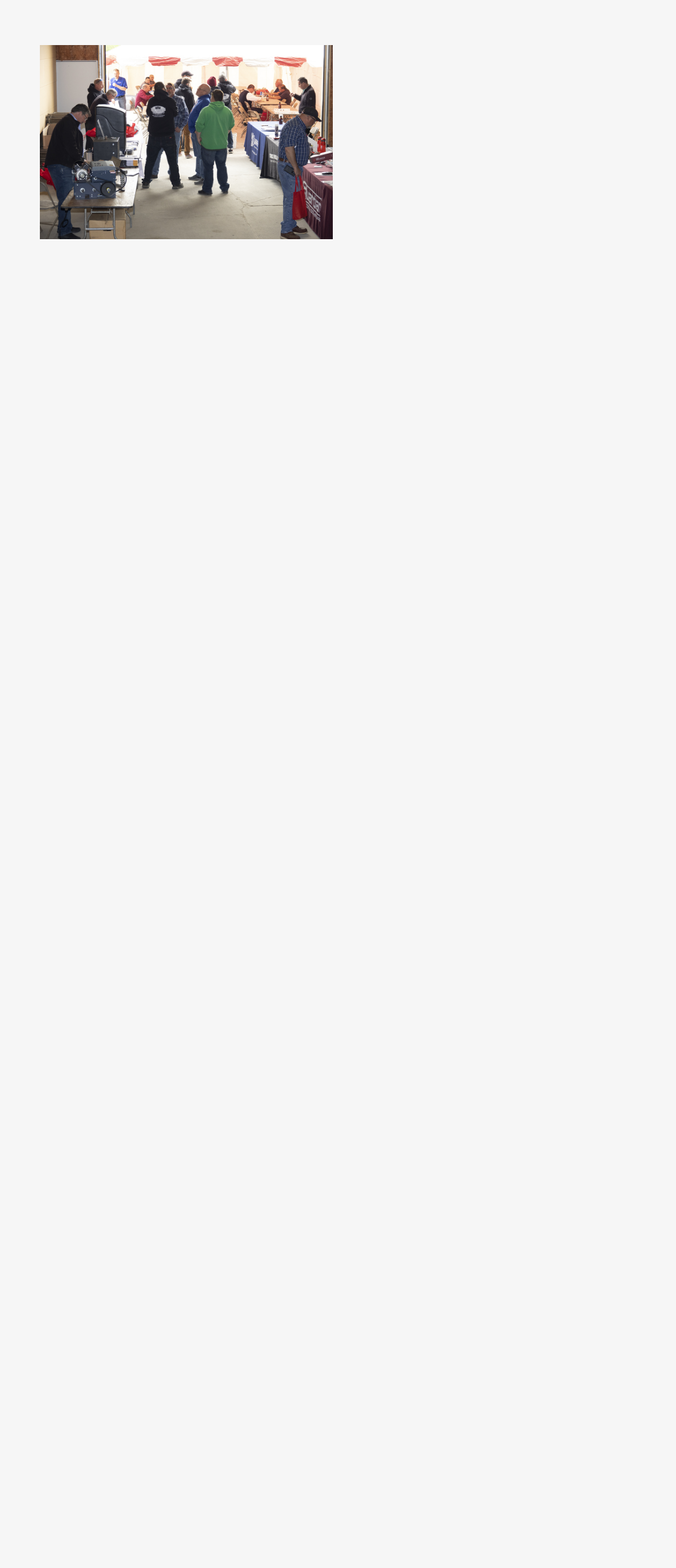What is the topic of the first image?
Using the picture, provide a one-word or short phrase answer.

dealers talking to vendors